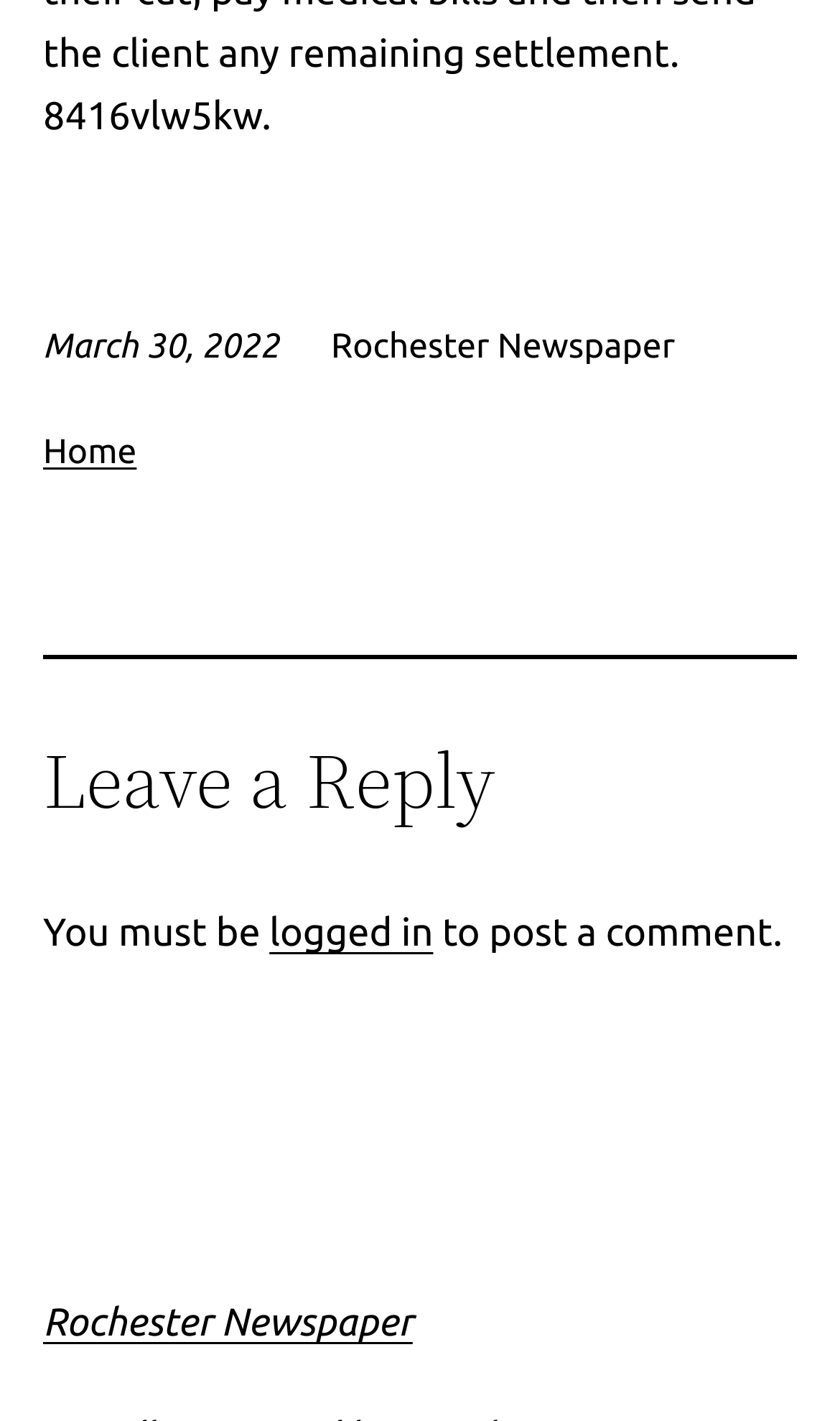Determine the bounding box coordinates in the format (top-left x, top-left y, bottom-right x, bottom-right y). Ensure all values are floating point numbers between 0 and 1. Identify the bounding box of the UI element described by: Home

[0.051, 0.305, 0.163, 0.333]